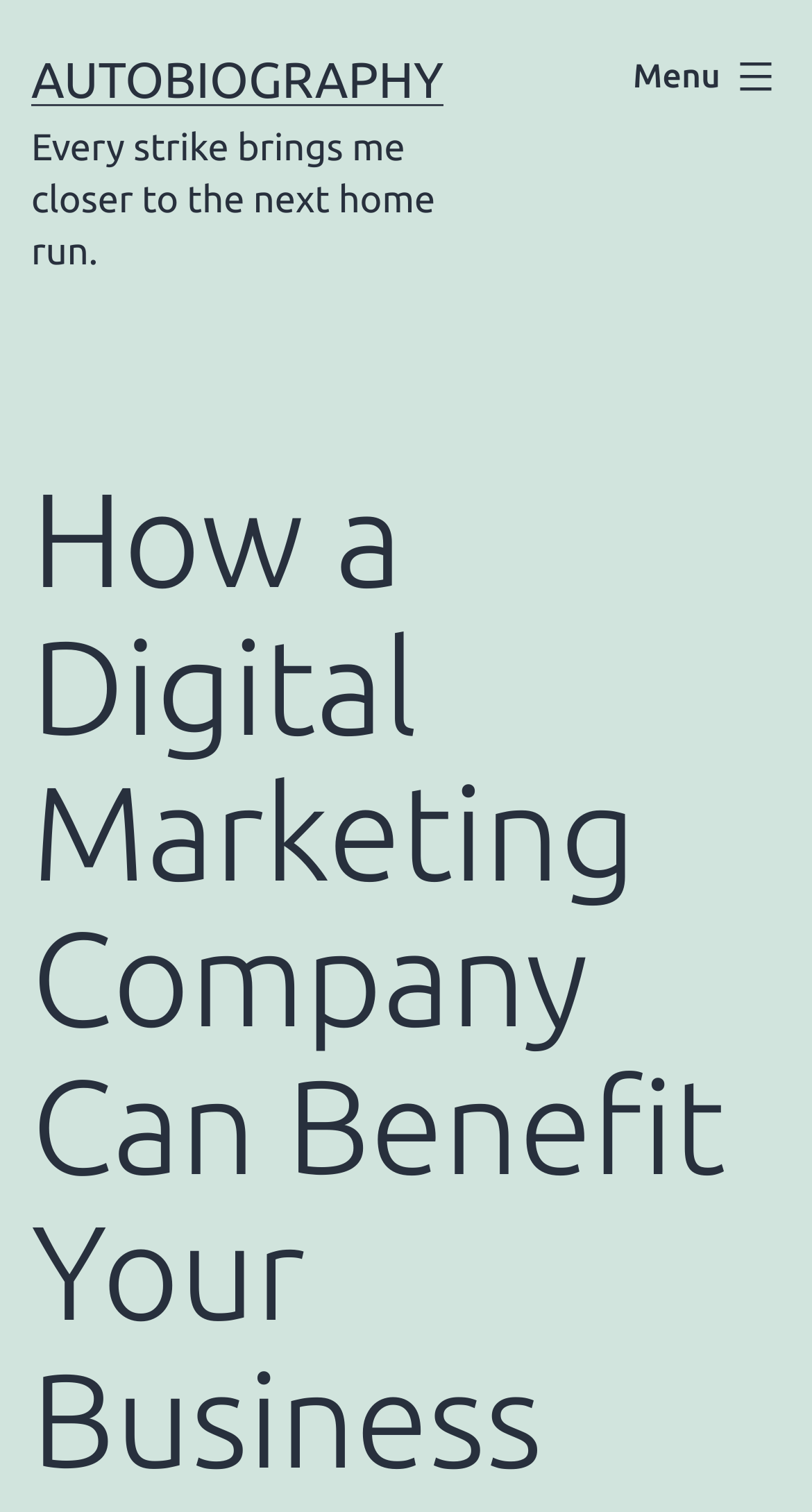Extract the main heading from the webpage content.

How a Digital Marketing Company Can Benefit Your Business